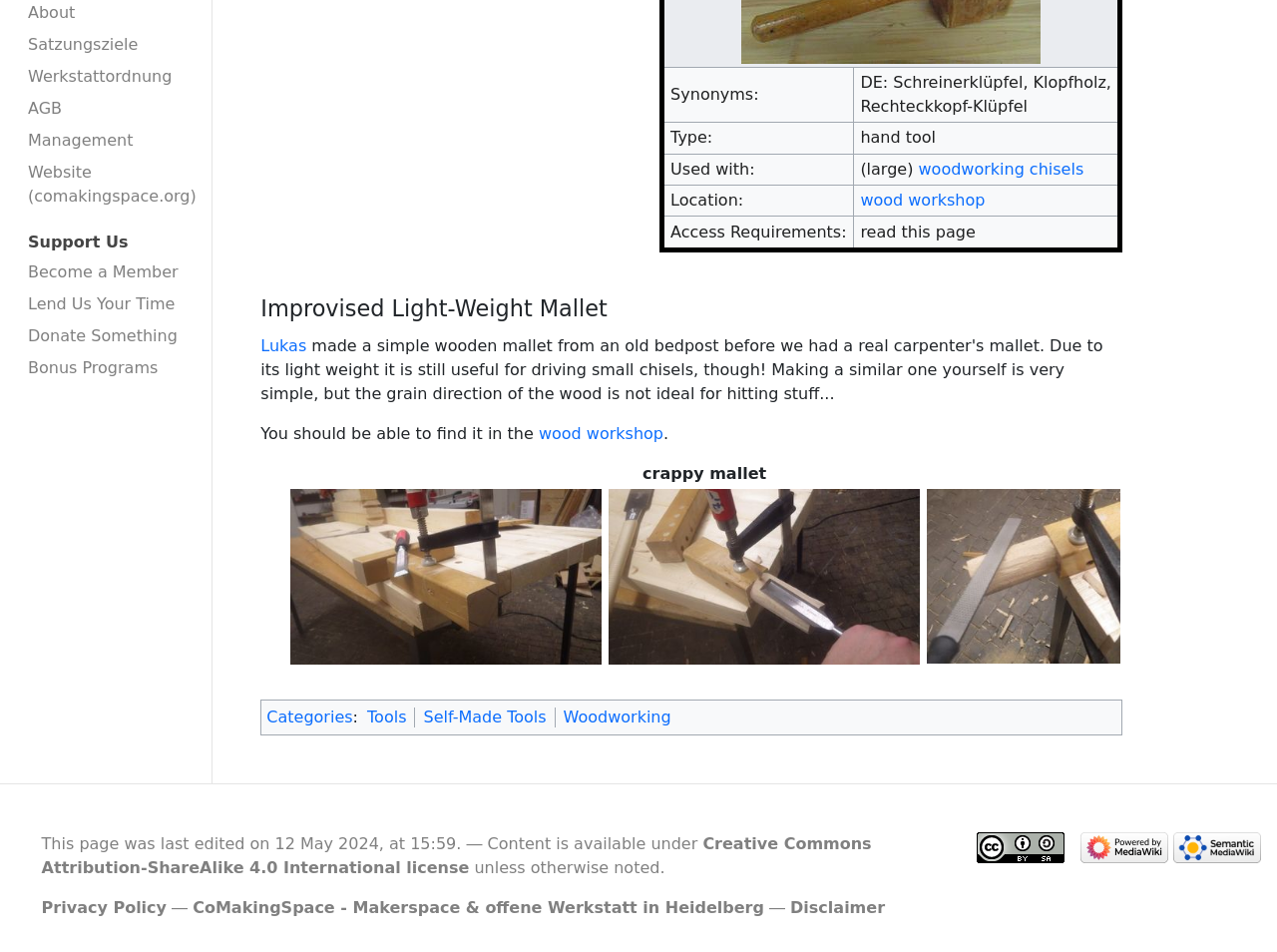Locate the bounding box of the UI element described by: "alt="Powered by MediaWiki"" in the given webpage screenshot.

[0.846, 0.88, 0.915, 0.9]